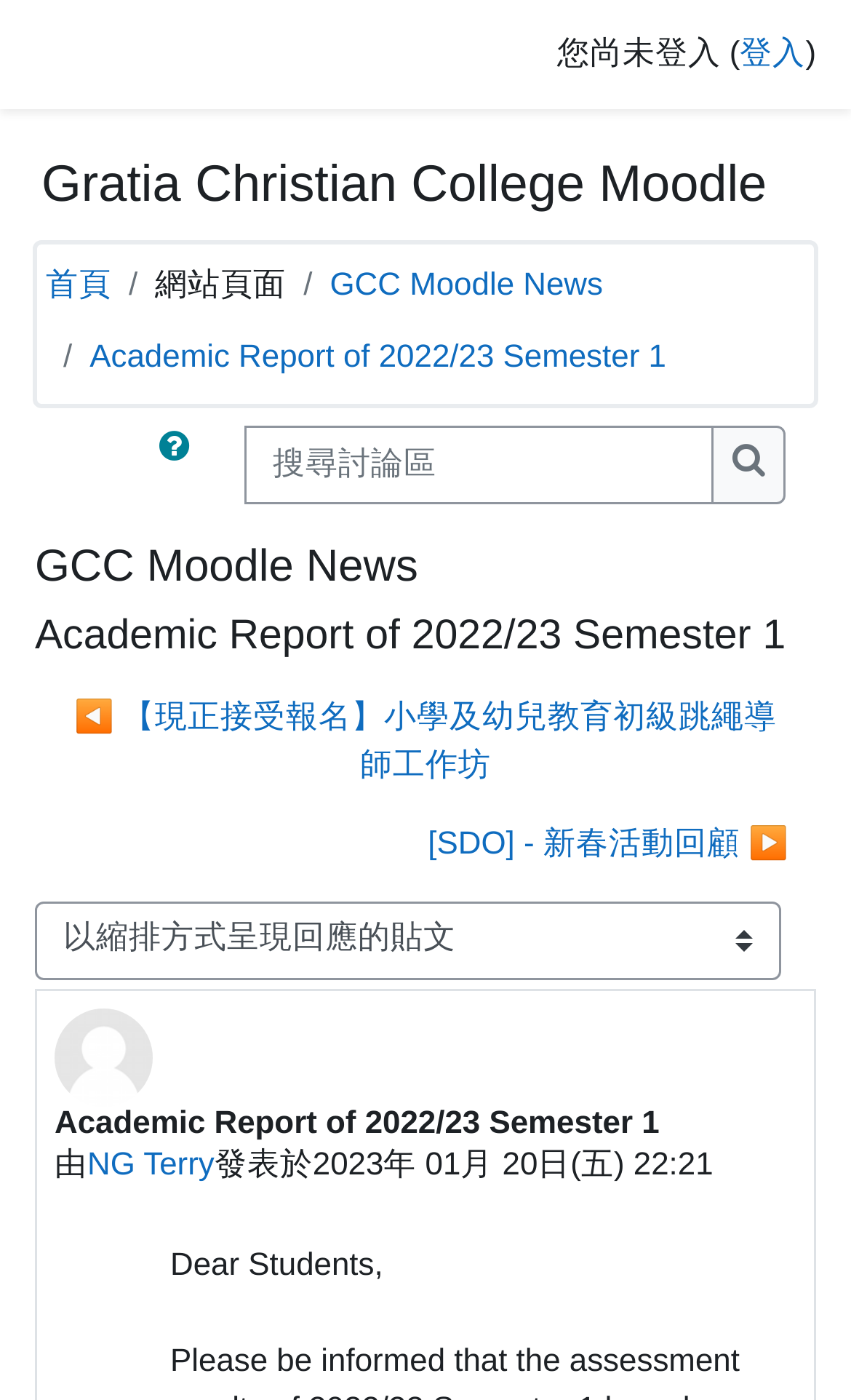Predict the bounding box coordinates of the area that should be clicked to accomplish the following instruction: "Open the menu". The bounding box coordinates should consist of four float numbers between 0 and 1, i.e., [left, top, right, bottom].

None